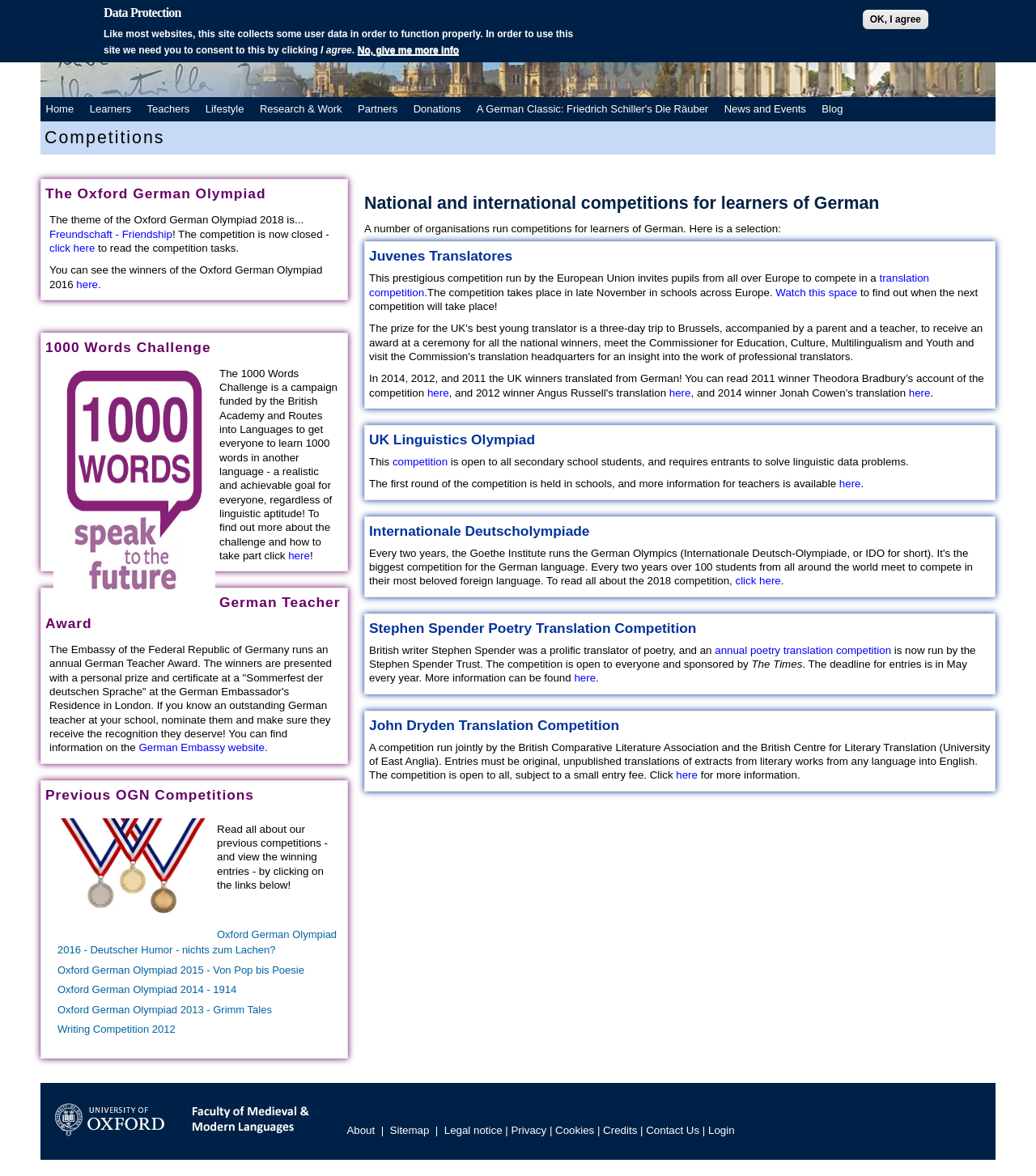Provide your answer to the question using just one word or phrase: How many organisations are mentioned as running competitions for learners of German?

3